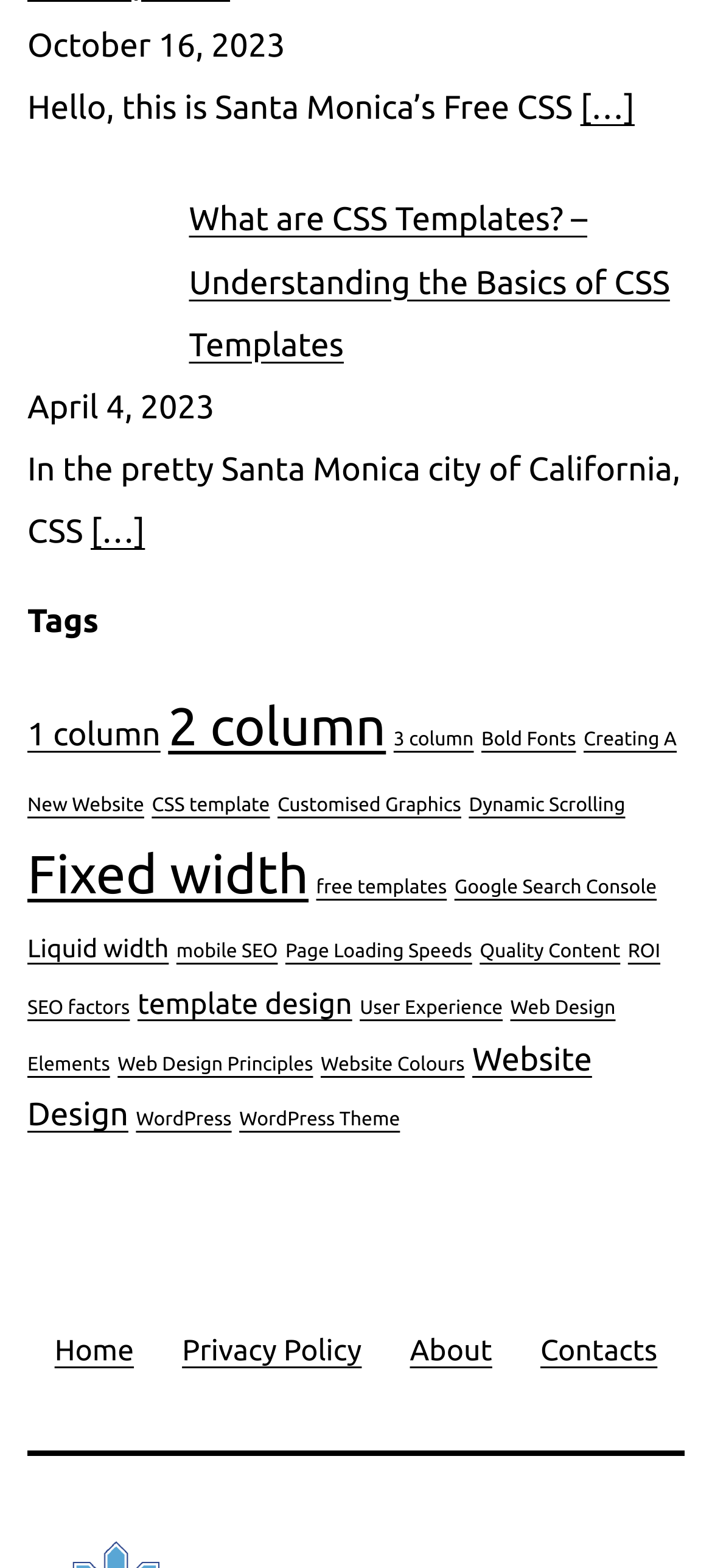Locate the bounding box coordinates of the clickable part needed for the task: "Select the '2 column' option".

[0.236, 0.445, 0.542, 0.482]